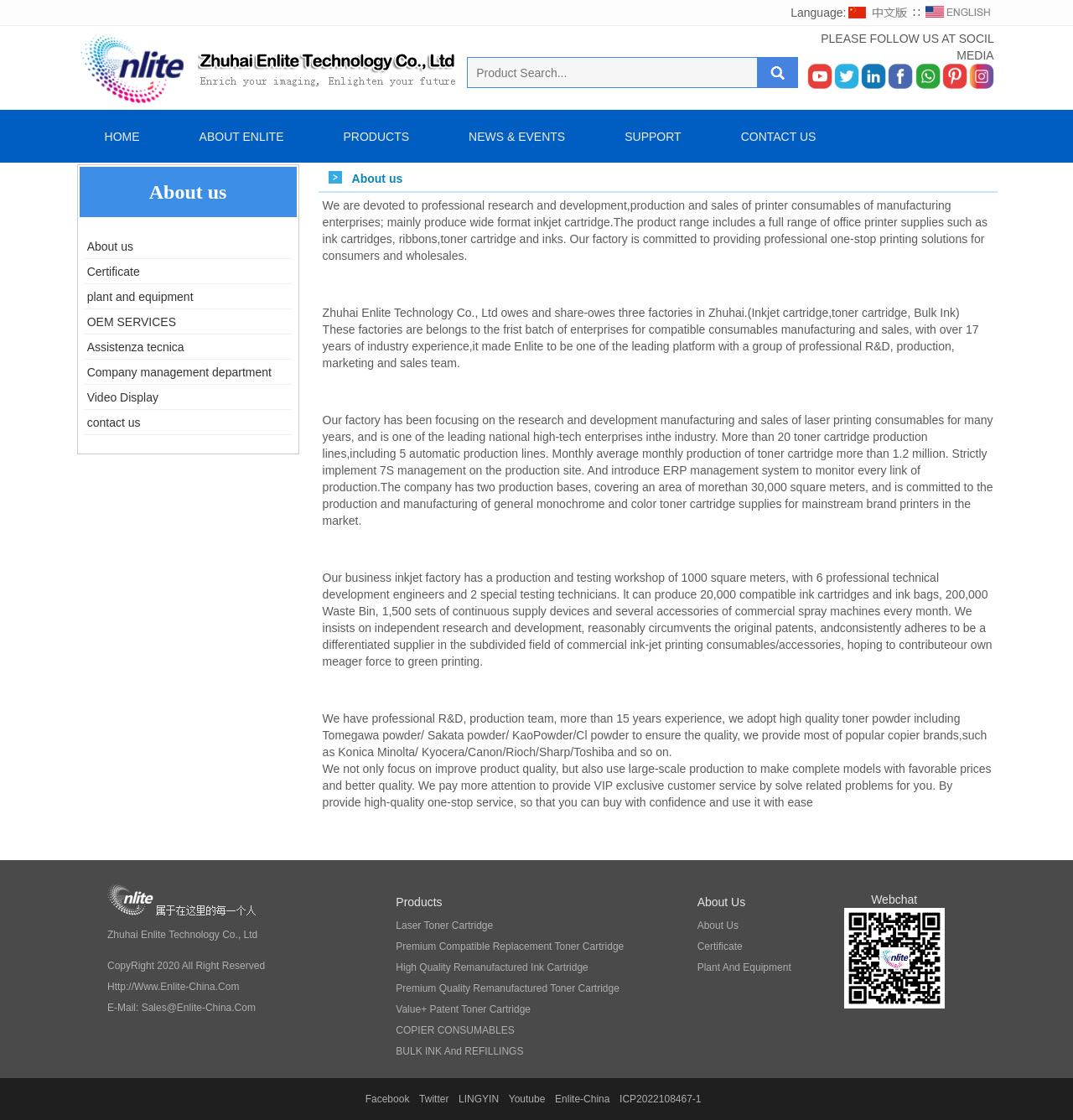Locate the bounding box coordinates of the clickable region to complete the following instruction: "Go to the HOME page."

[0.07, 0.098, 0.158, 0.145]